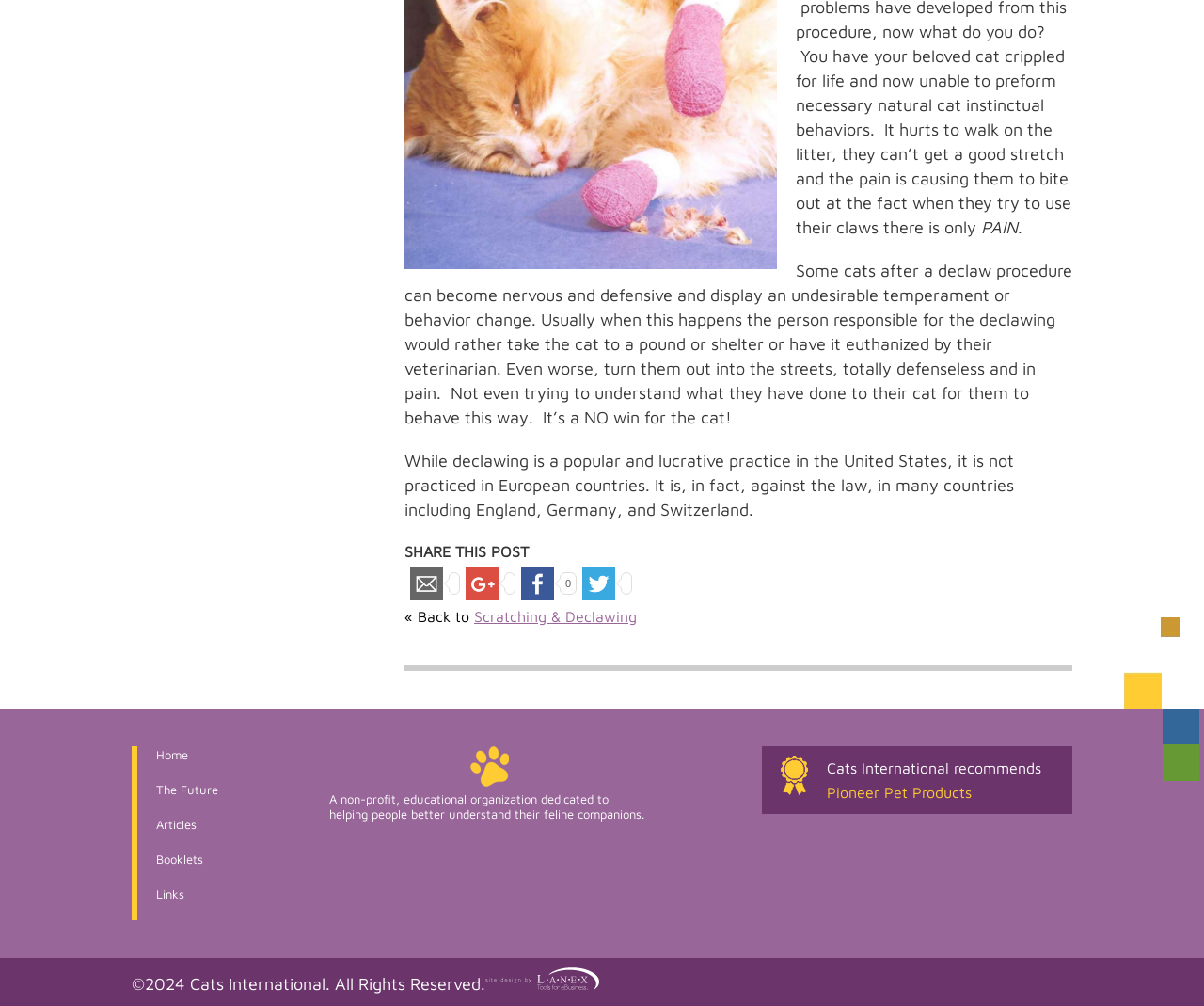From the details in the image, provide a thorough response to the question: What is the purpose of the 'SHARE THIS POST' button?

The 'SHARE THIS POST' button is accompanied by links to share the post on various social media platforms, including email, Google, Facebook, and Twitter, indicating that its purpose is to allow users to share the post with others.